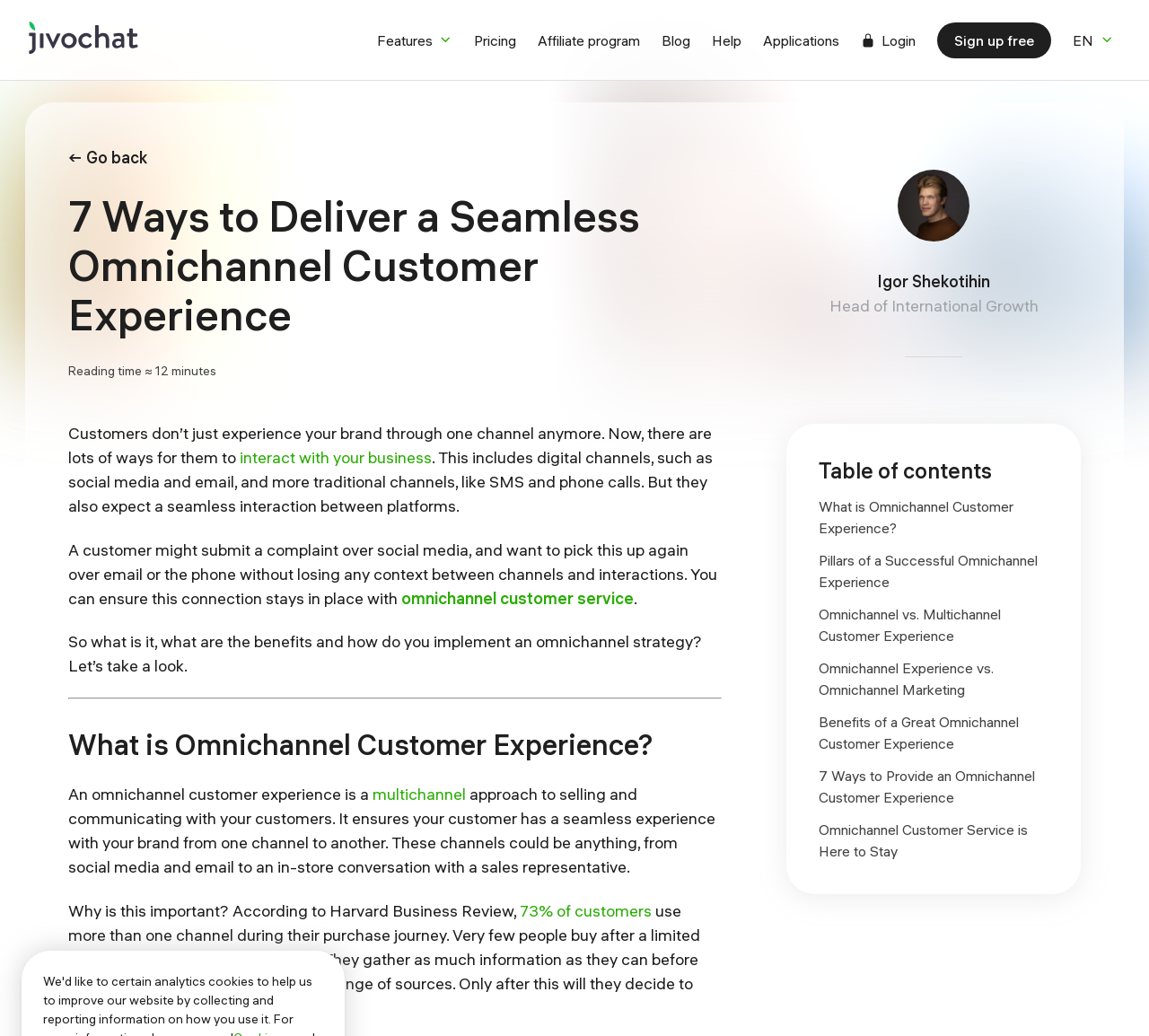Could you highlight the region that needs to be clicked to execute the instruction: "Go back to the previous page"?

[0.059, 0.142, 0.128, 0.162]